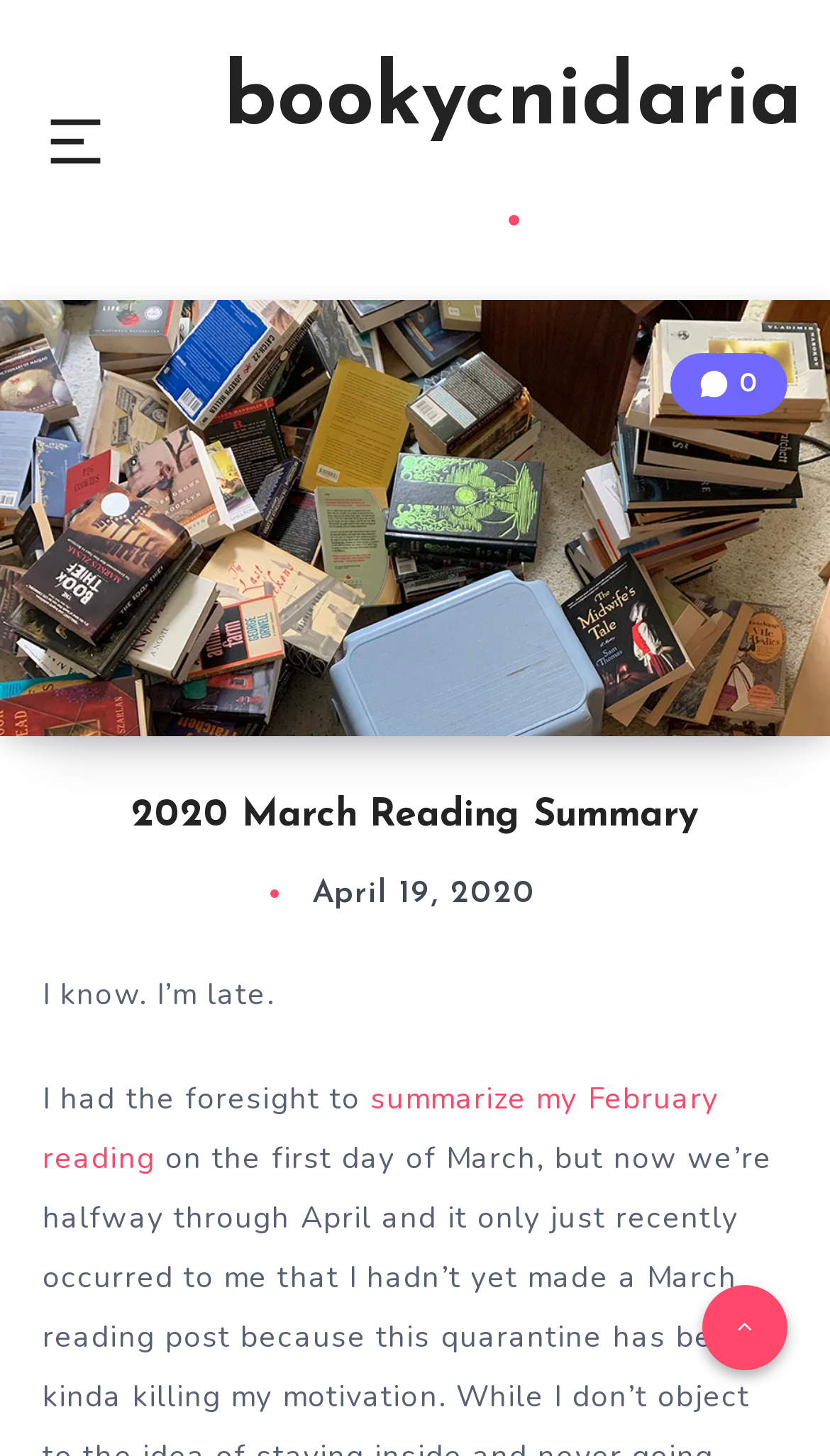What is the author's tone in the reading summary?
Based on the visual, give a brief answer using one word or a short phrase.

Apologetic